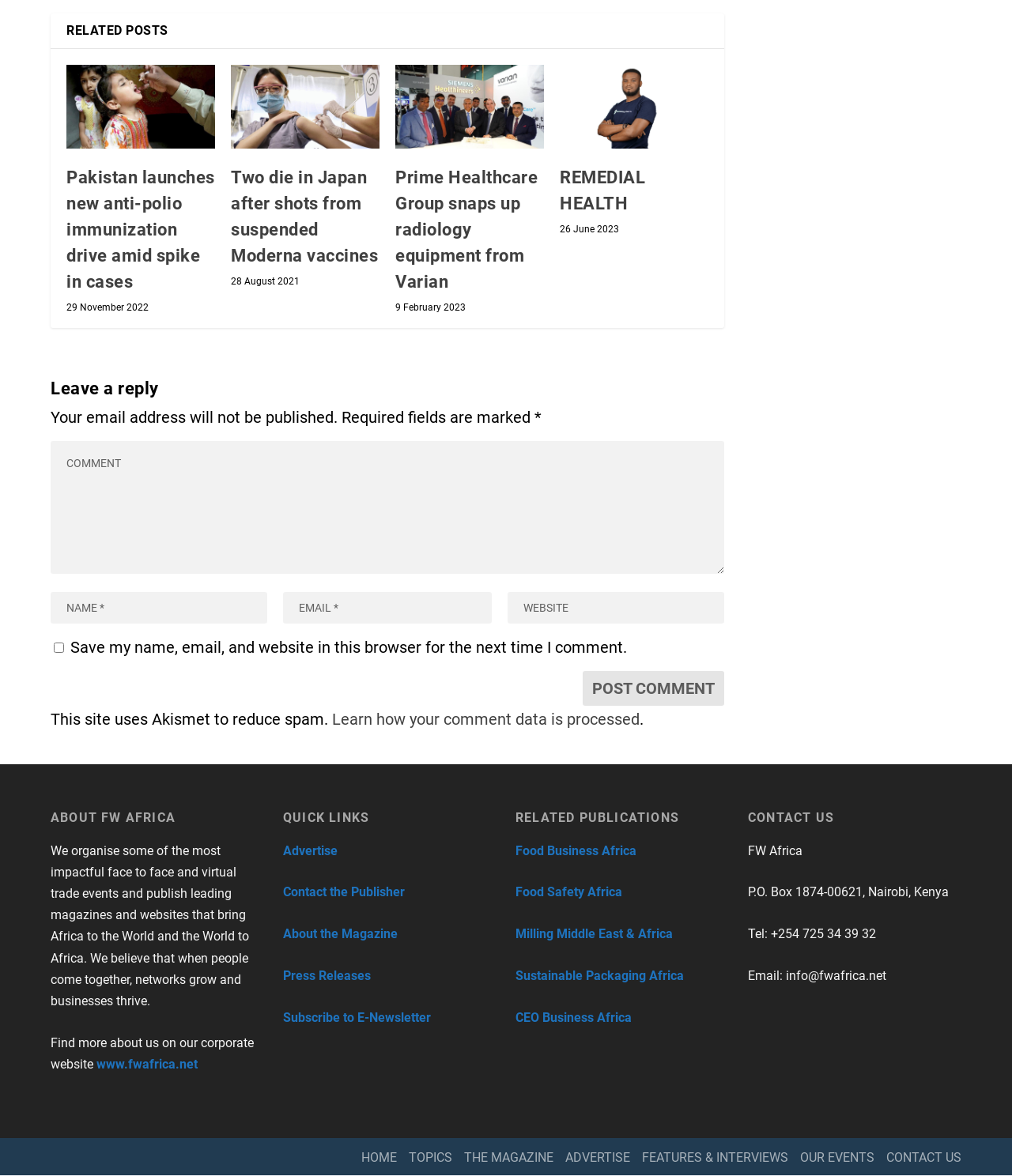Please study the image and answer the question comprehensively:
How many news articles are displayed on the webpage?

I counted the number of headings with news article titles, which are 'Pakistan launches new anti-polio immunization drive amid spike in cases', 'Two die in Japan after shots from suspended Moderna vaccines', 'Prime Healthcare Group snaps up radiology equipment from Varian', and 'REMEDIAL HEALTH'. There are 4 news articles displayed on the webpage.